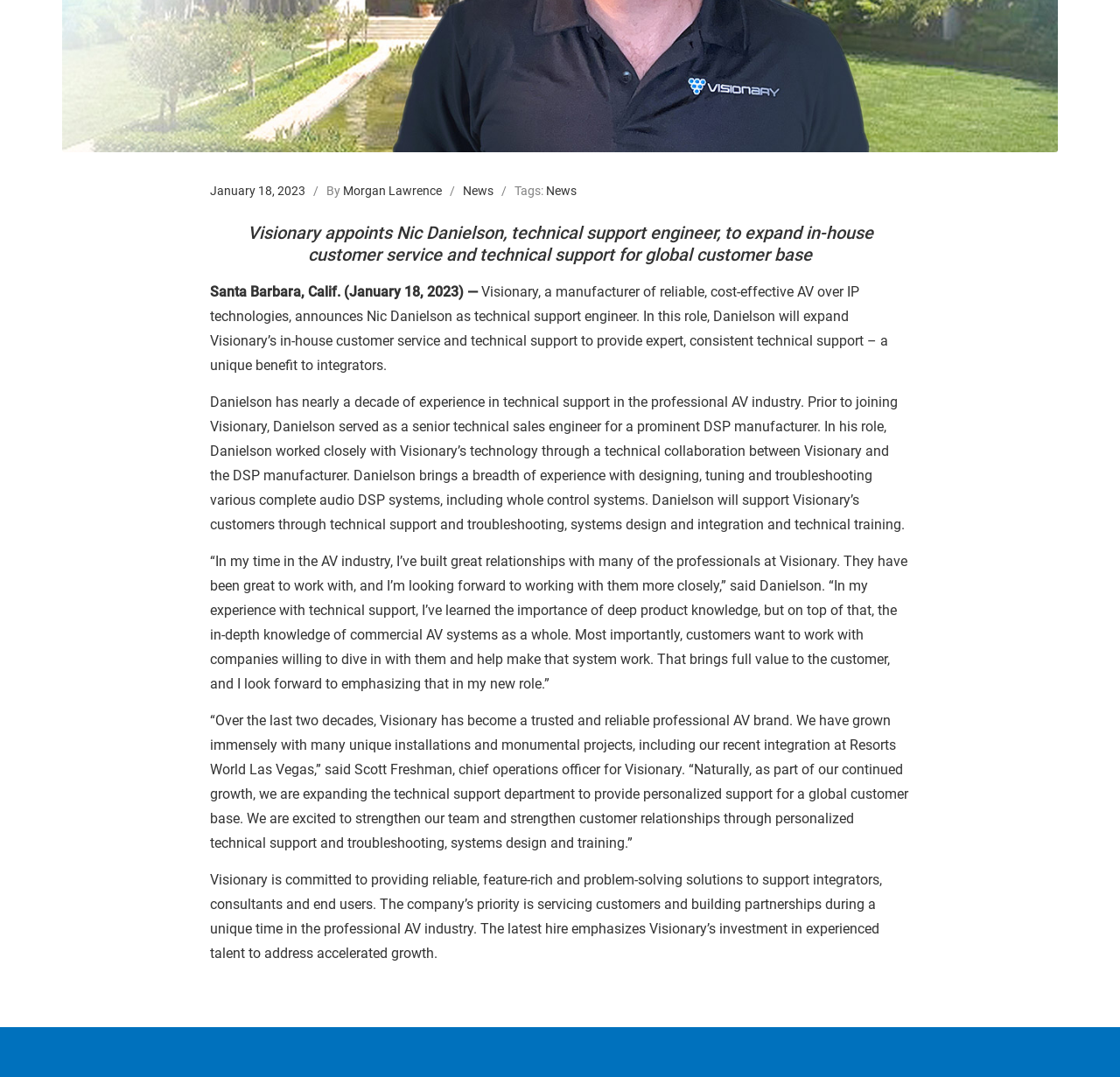Predict the bounding box coordinates for the UI element described as: "News". The coordinates should be four float numbers between 0 and 1, presented as [left, top, right, bottom].

[0.488, 0.17, 0.515, 0.183]